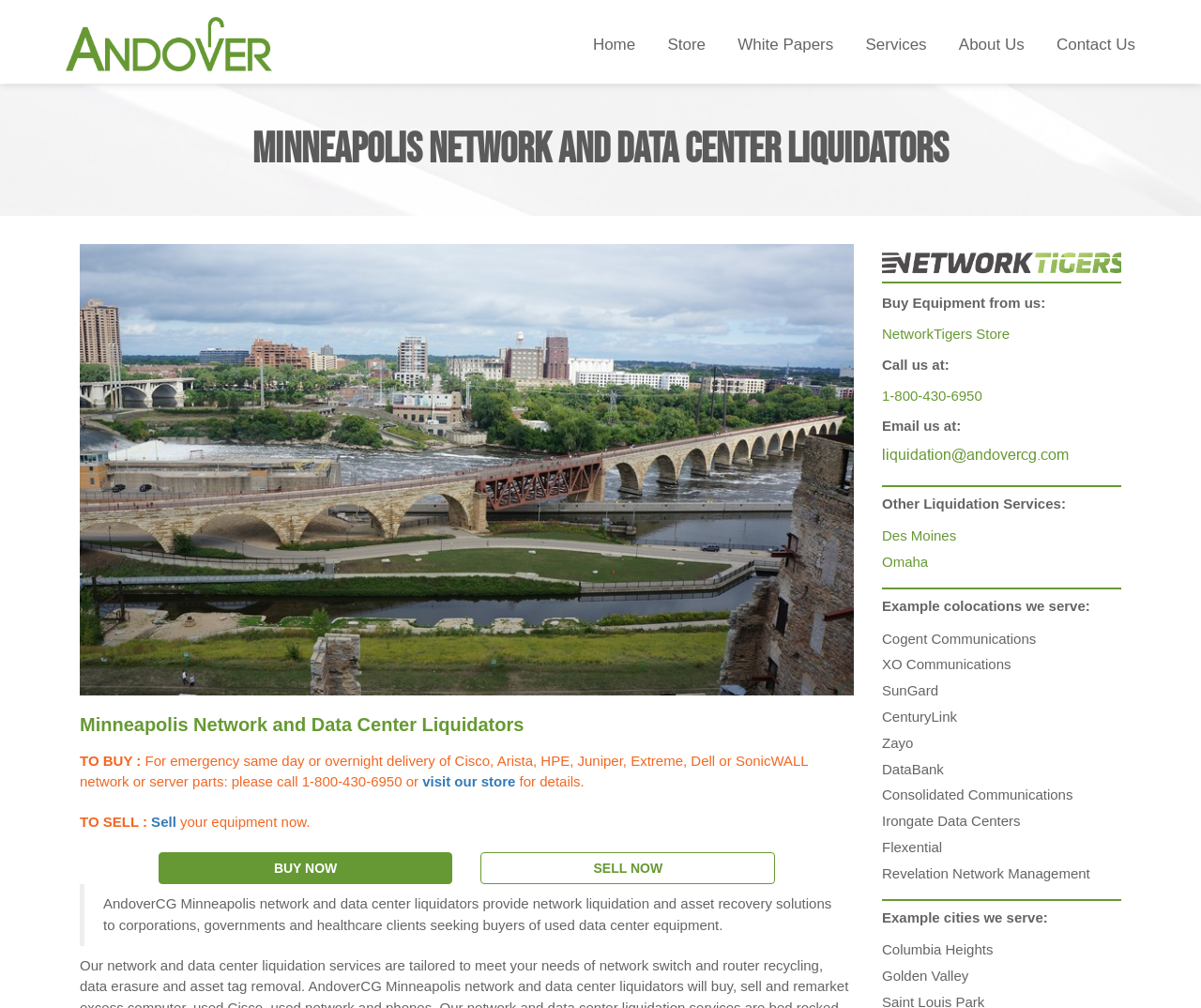Please provide a one-word or short phrase answer to the question:
What is the company name on the logo?

NetworkTigers